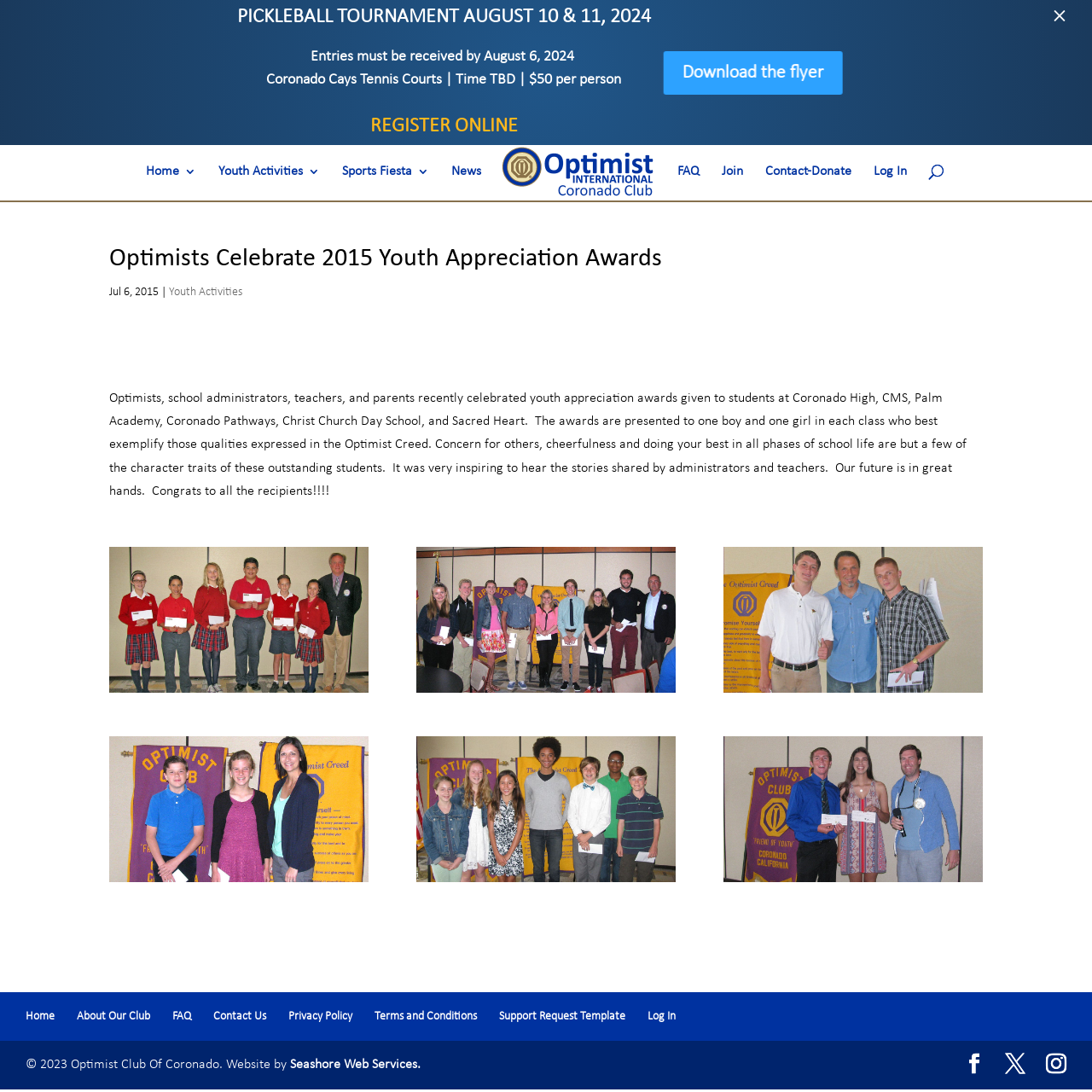Please analyze the image and give a detailed answer to the question:
What is the name of the club?

I found the answer by looking at the link 'Optimist Club of Coronado' at the top of the webpage, which suggests that it is the name of the club.